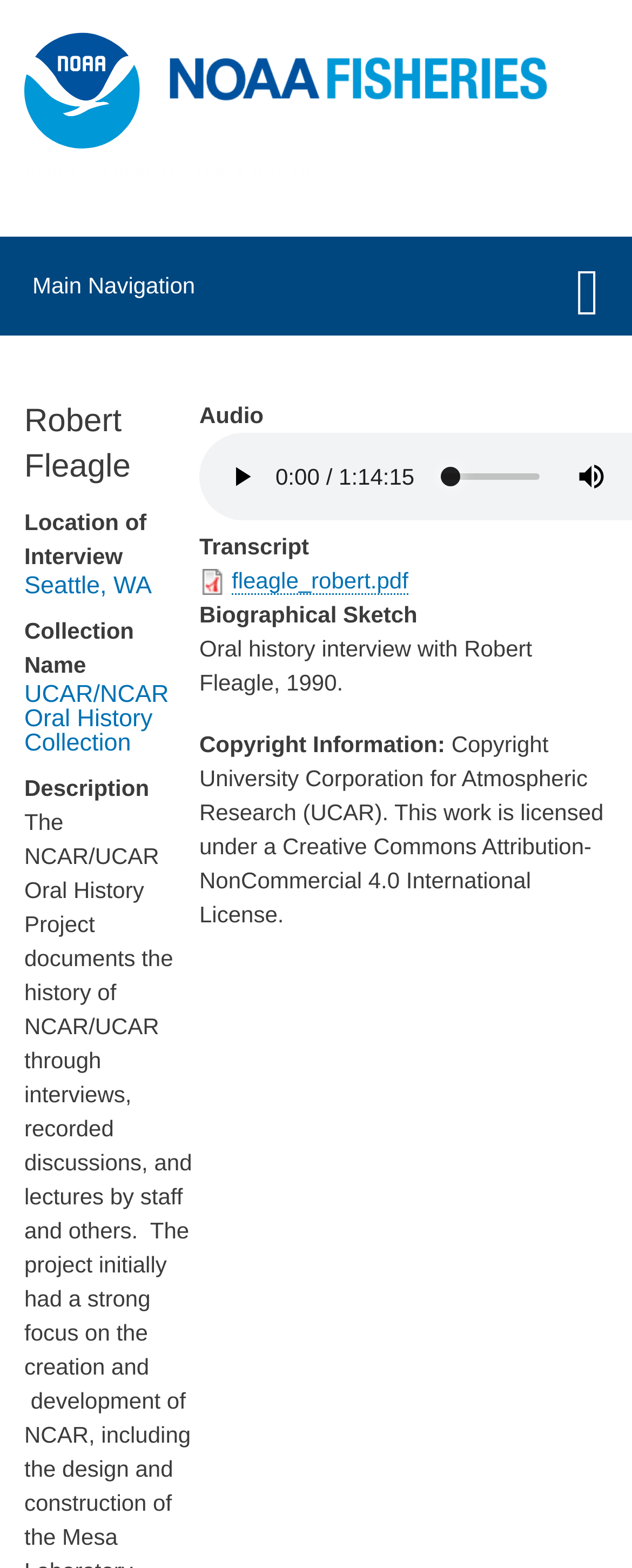Where was the interview conducted?
Utilize the image to construct a detailed and well-explained answer.

The location of the interview is mentioned in the heading element with the text 'Seattle, WA' which is located below the 'Location of Interview' static text, indicating that the interview was conducted in Seattle, WA.